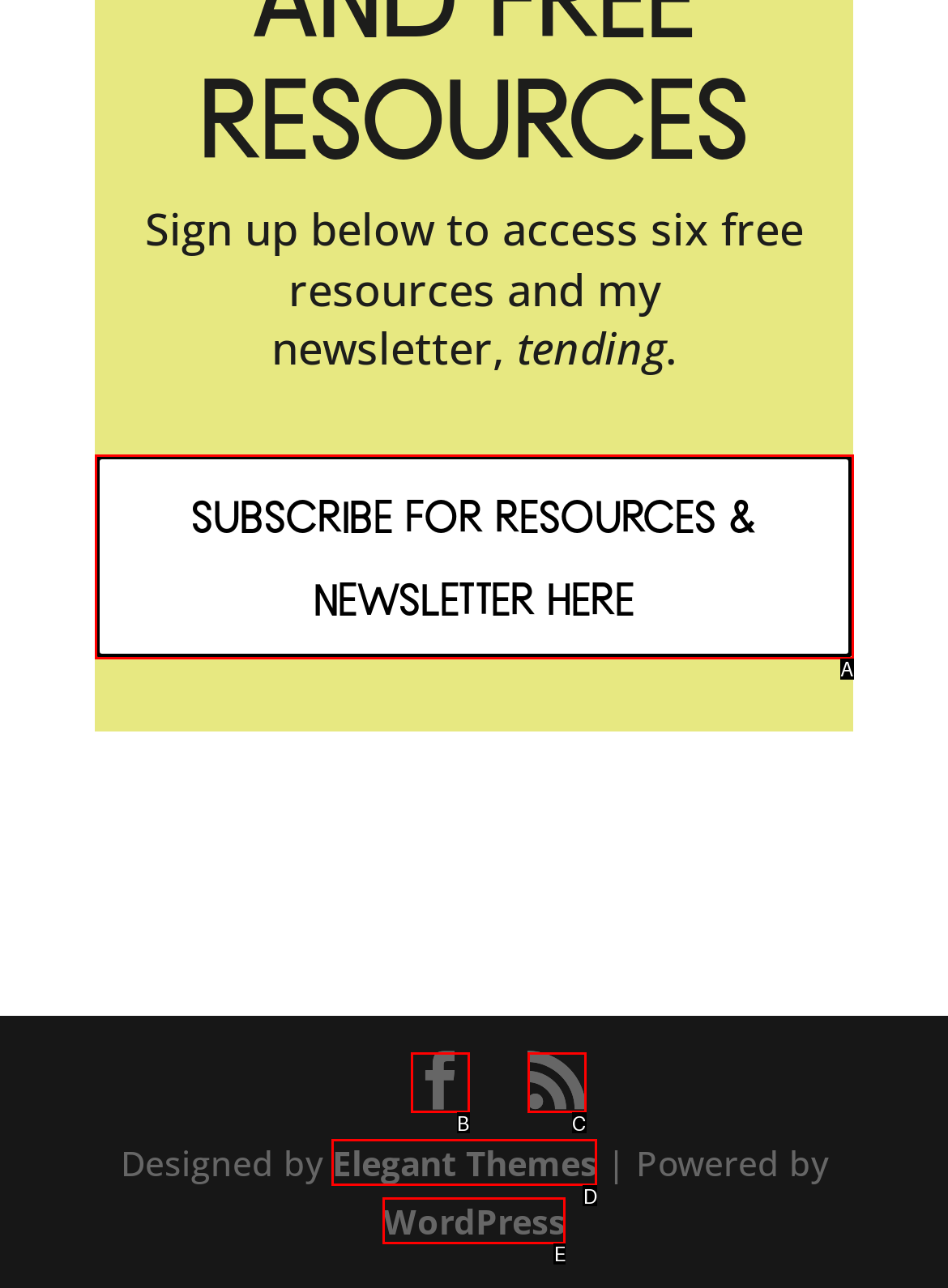Choose the letter that best represents the description: Elegant Themes. Provide the letter as your response.

D